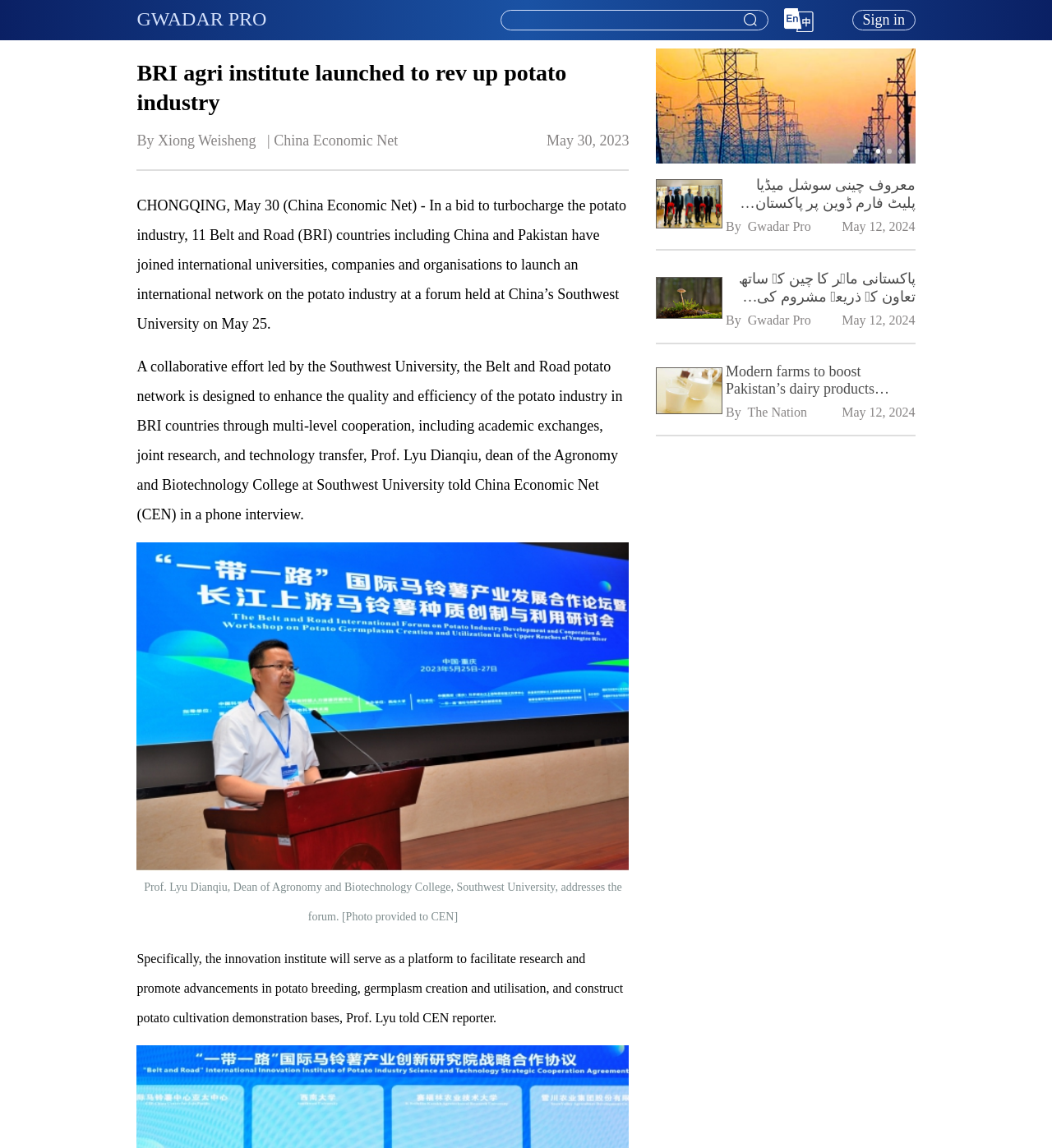Locate the bounding box coordinates of the clickable part needed for the task: "Read more about Pakistan’s dried fruits having a huge market in China".

[0.13, 0.135, 0.376, 0.145]